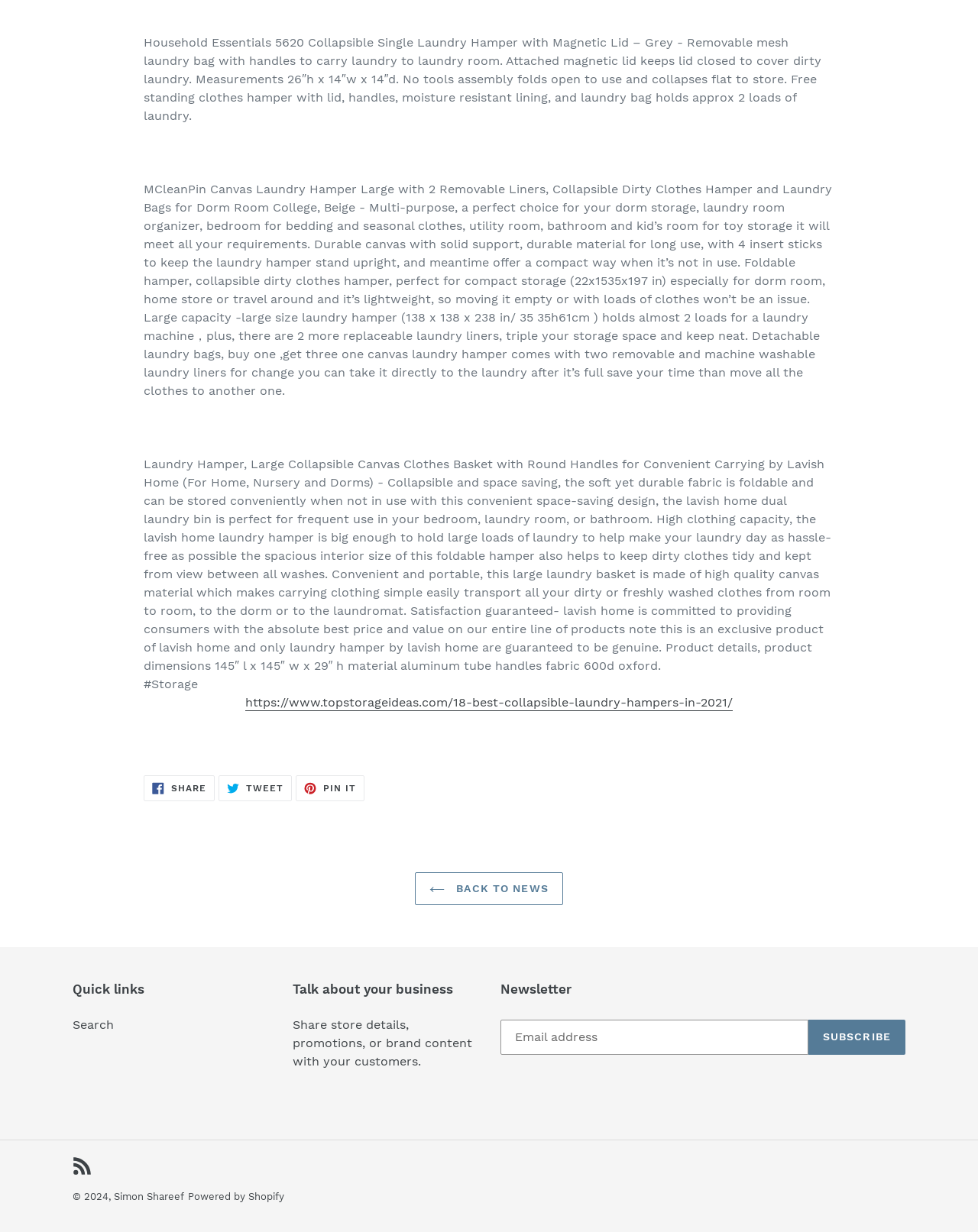What is the function of the 'SUBSCRIBE' button?
Make sure to answer the question with a detailed and comprehensive explanation.

The 'SUBSCRIBE' button is likely used to subscribe to a newsletter. This is evident from its placement below the 'Email address' textbox, which suggests that users need to enter their email address to receive newsletters.